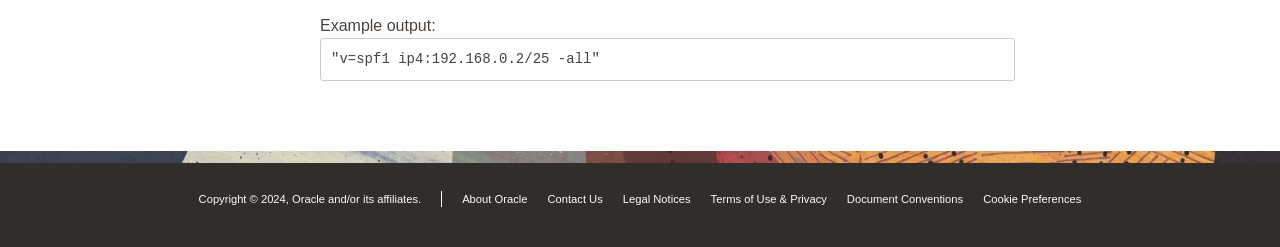What is the purpose of the 'Open' buttons?
Using the details from the image, give an elaborate explanation to answer the question.

The 'Open' buttons are accompanied by descriptive texts, suggesting that they are used to open related pages or resources. For example, 'Health Checks Open' likely opens a page related to health checks, and 'IAM with Identity Domains Open' opens a page related to IAM with identity domains.